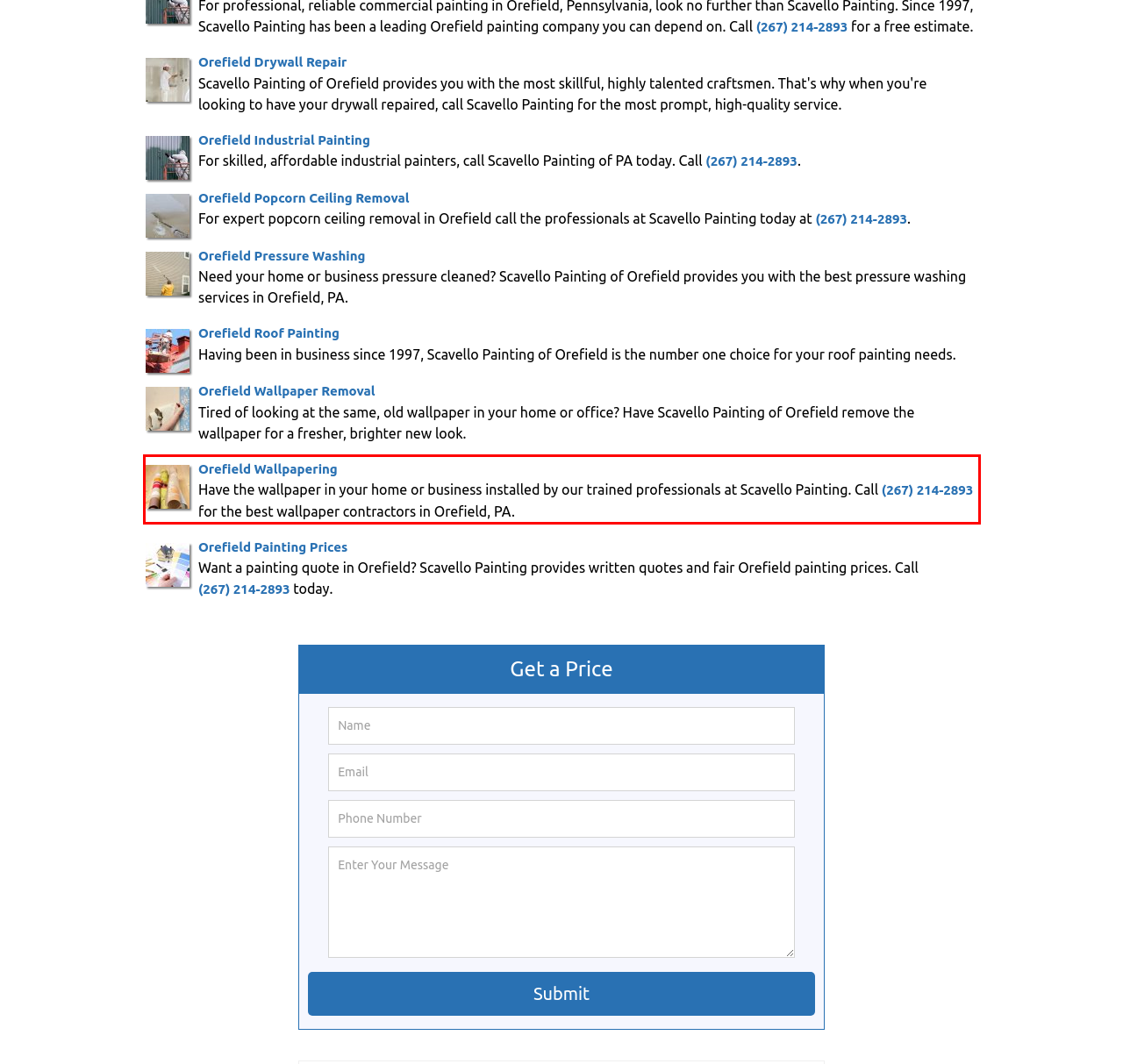Given the screenshot of the webpage, identify the red bounding box, and recognize the text content inside that red bounding box.

Orefield Wallpapering Have the wallpaper in your home or business installed by our trained professionals at Scavello Painting. Call (267) 214-2893 for the best wallpaper contractors in Orefield, PA.